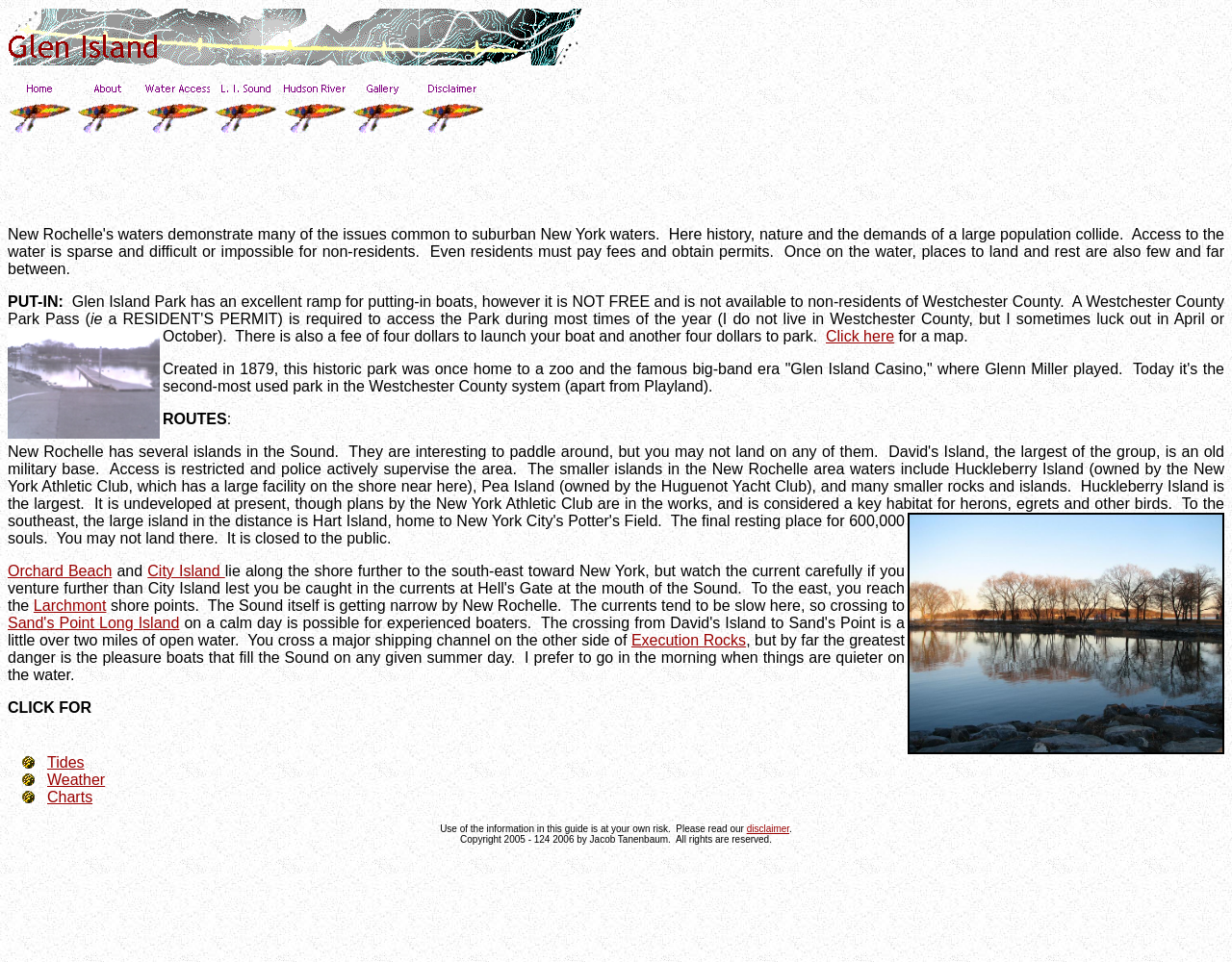Provide the bounding box coordinates for the area that should be clicked to complete the instruction: "Click Home".

[0.006, 0.098, 0.059, 0.114]